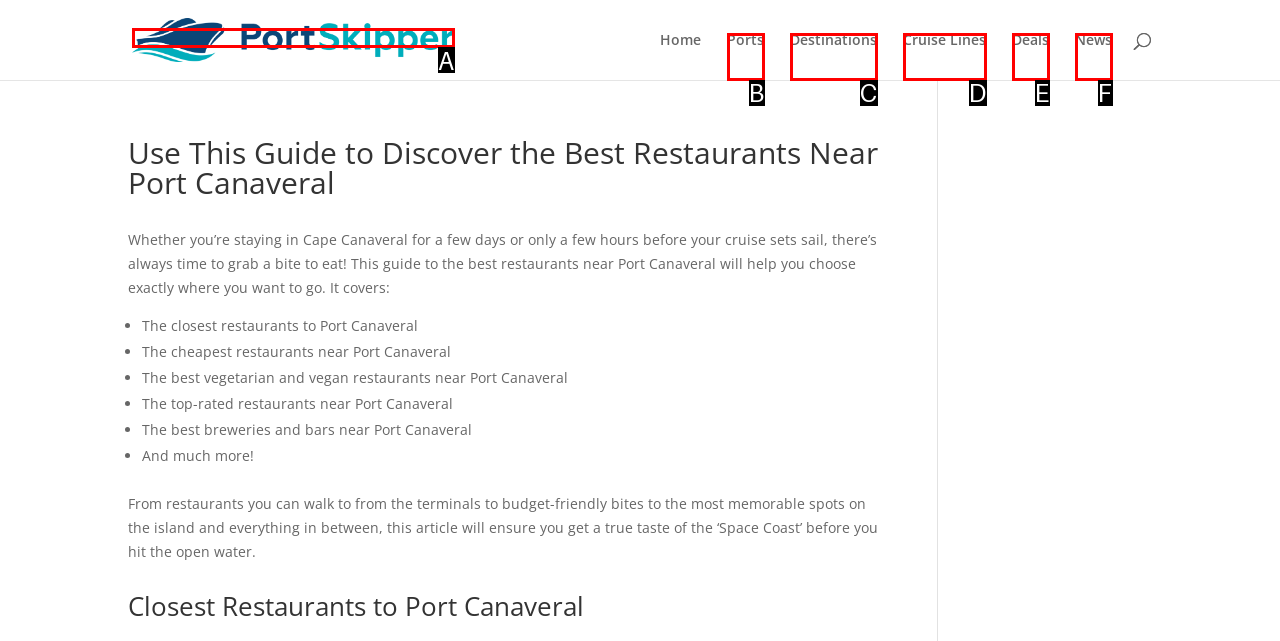Determine which option aligns with the description: Cruise Lines. Provide the letter of the chosen option directly.

D